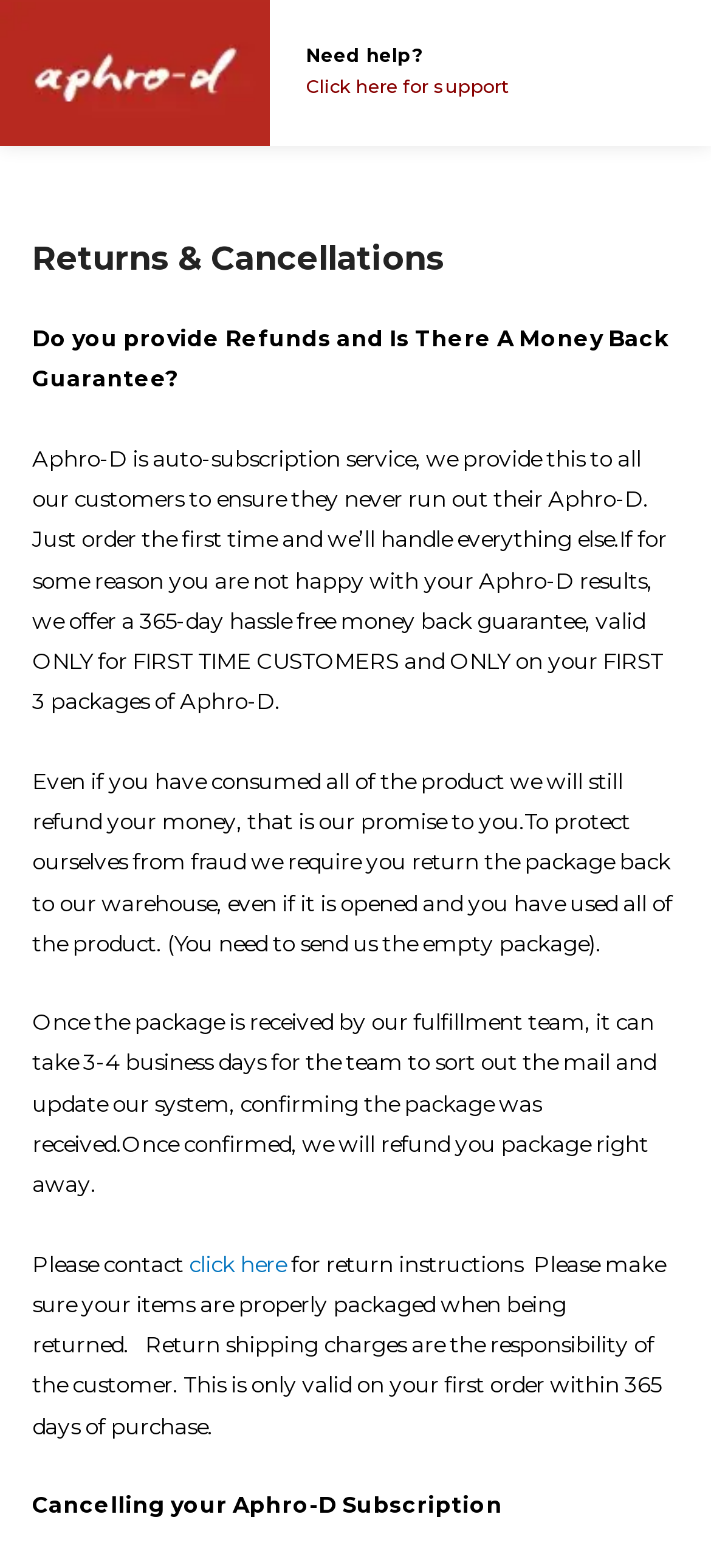Please reply to the following question with a single word or a short phrase:
What is required to process a refund?

Return the package